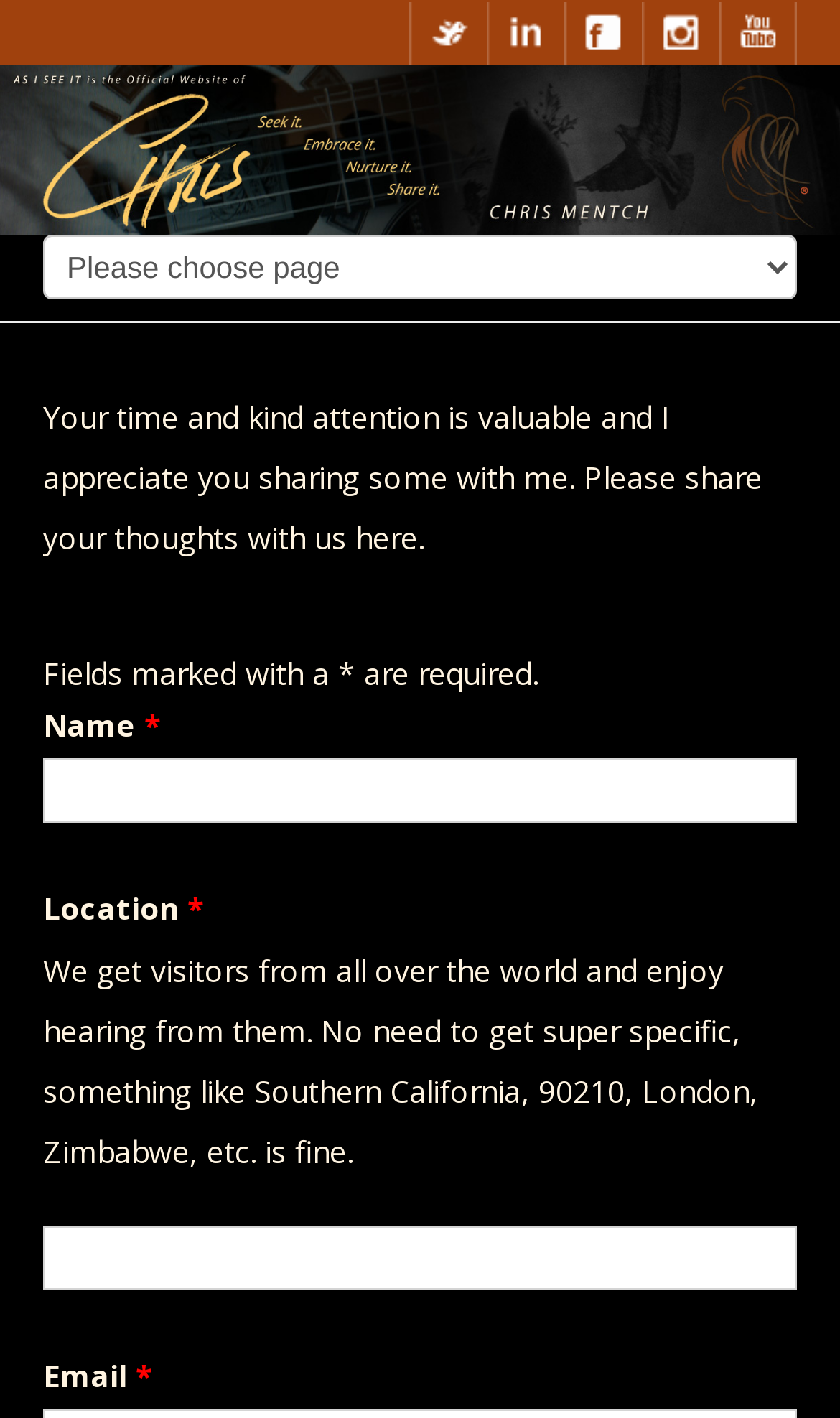Describe all the key features of the webpage in detail.

This webpage is a contact form page titled "Contact Chris | As I See It". At the top, there are five links aligned horizontally, taking up about half of the screen width. Below these links, there is a prominent combobox that spans almost the entire width of the page.

The main content of the page is a message that reads, "Your time and kind attention is valuable and I appreciate you sharing some with me. Please share your thoughts with us here." This message is followed by a note that "Fields marked with a * are required."

Below this note, there is a form with three input fields: Name, Location, and Email. Each field has a corresponding label and a textbox where users can enter their information. The Name field is required, indicated by an asterisk. The Location field has a brief description that suggests users can enter their location in a general format, such as a city or region.

The layout of the page is organized, with each element positioned below the previous one, making it easy to navigate through the form.